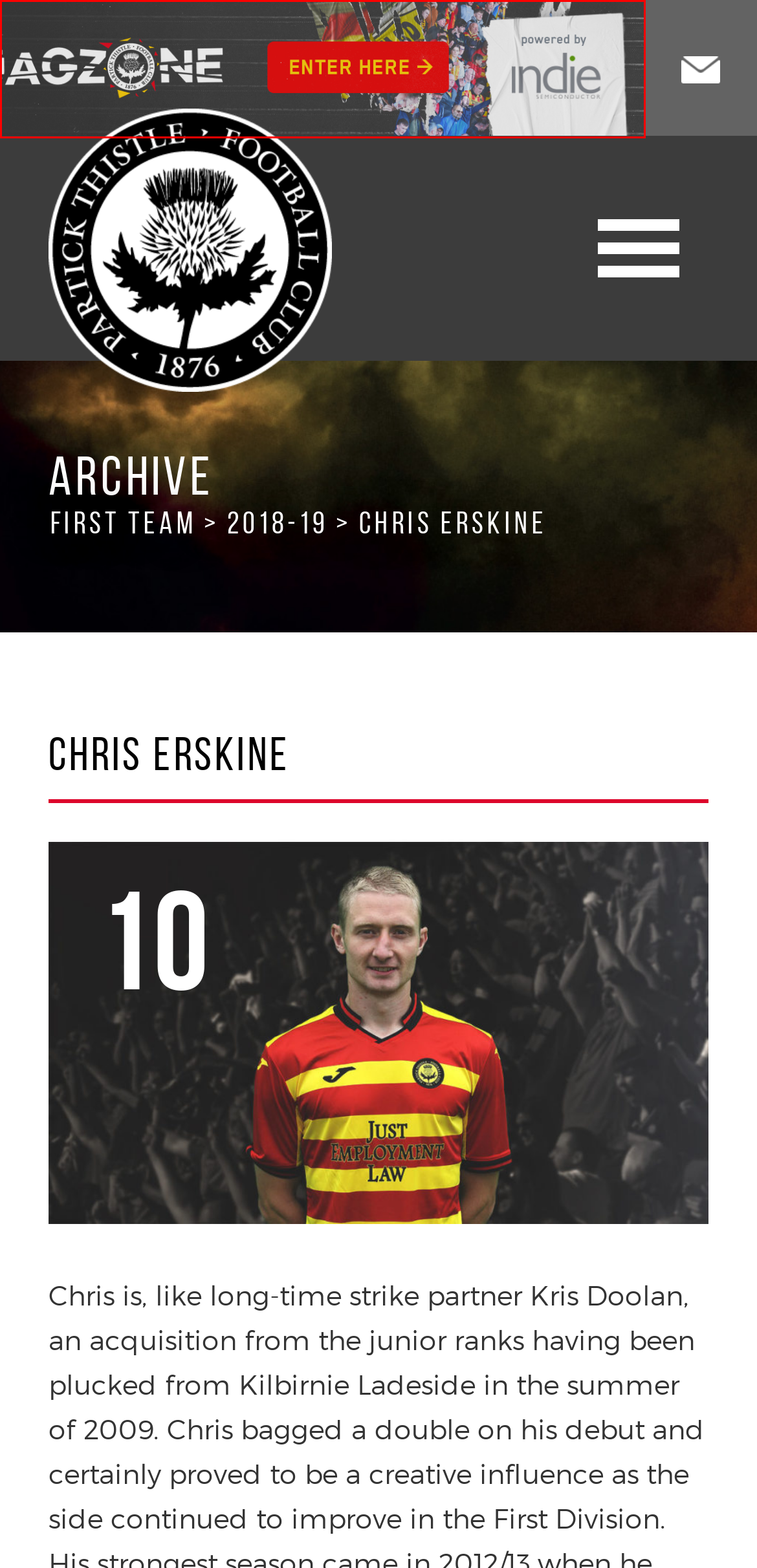You are presented with a screenshot of a webpage containing a red bounding box around an element. Determine which webpage description best describes the new webpage after clicking on the highlighted element. Here are the candidates:
A. Jagzone  |  Partick Thistle FC
B. Wyre
C. Cookie & Privacy Policy  |  Partick Thistle FC
D. Home - CPS Research
E. Cars Without The Faff - cinch
F. Double Glazing Scotland - Clydebuilt Home Improvements
G. Conditions of Sale  |  Partick Thistle FC
H. Join Our Mailing List  |  Partick Thistle FC

A